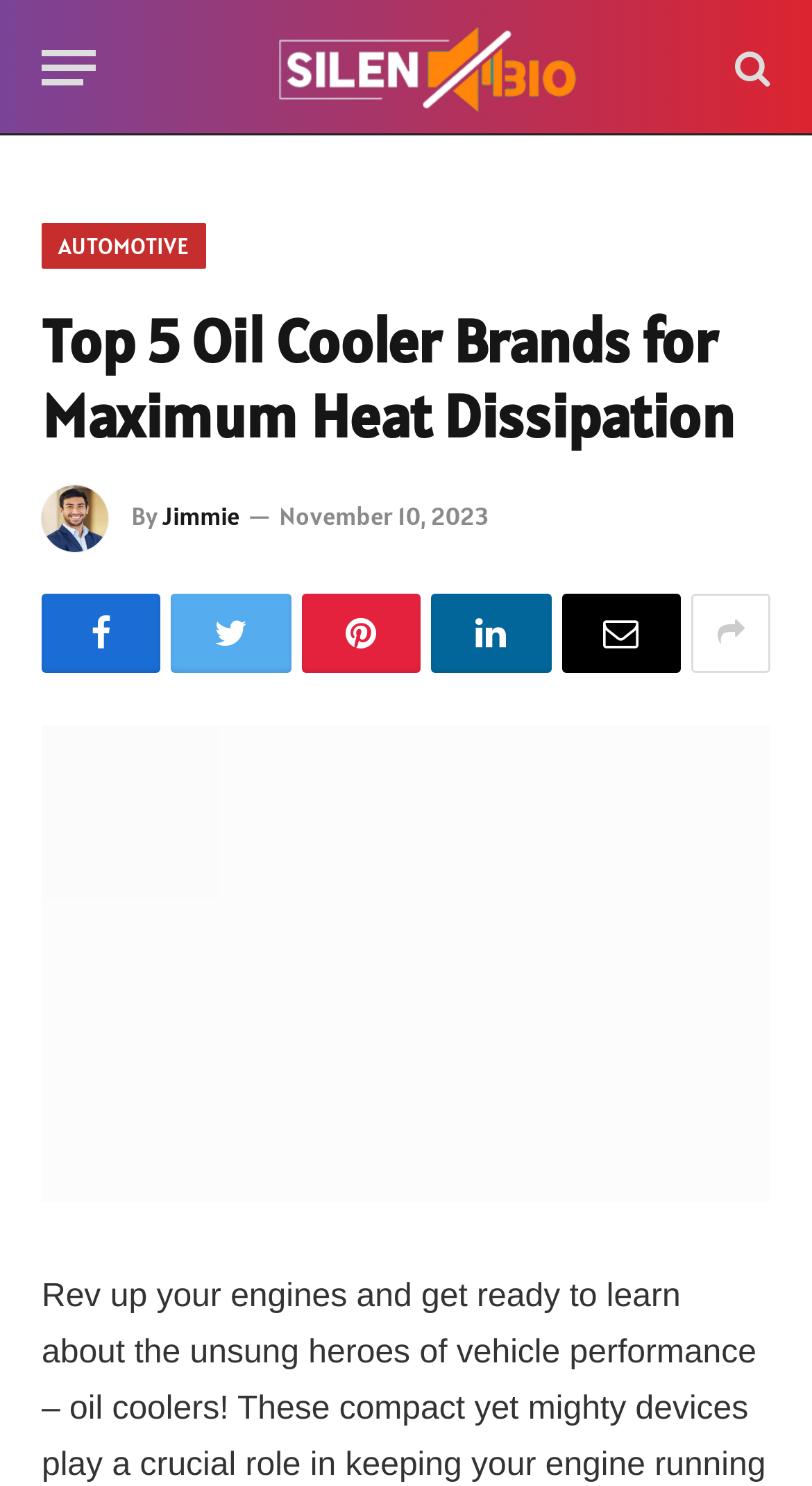Respond to the following question with a brief word or phrase:
When was the article published?

November 10, 2023